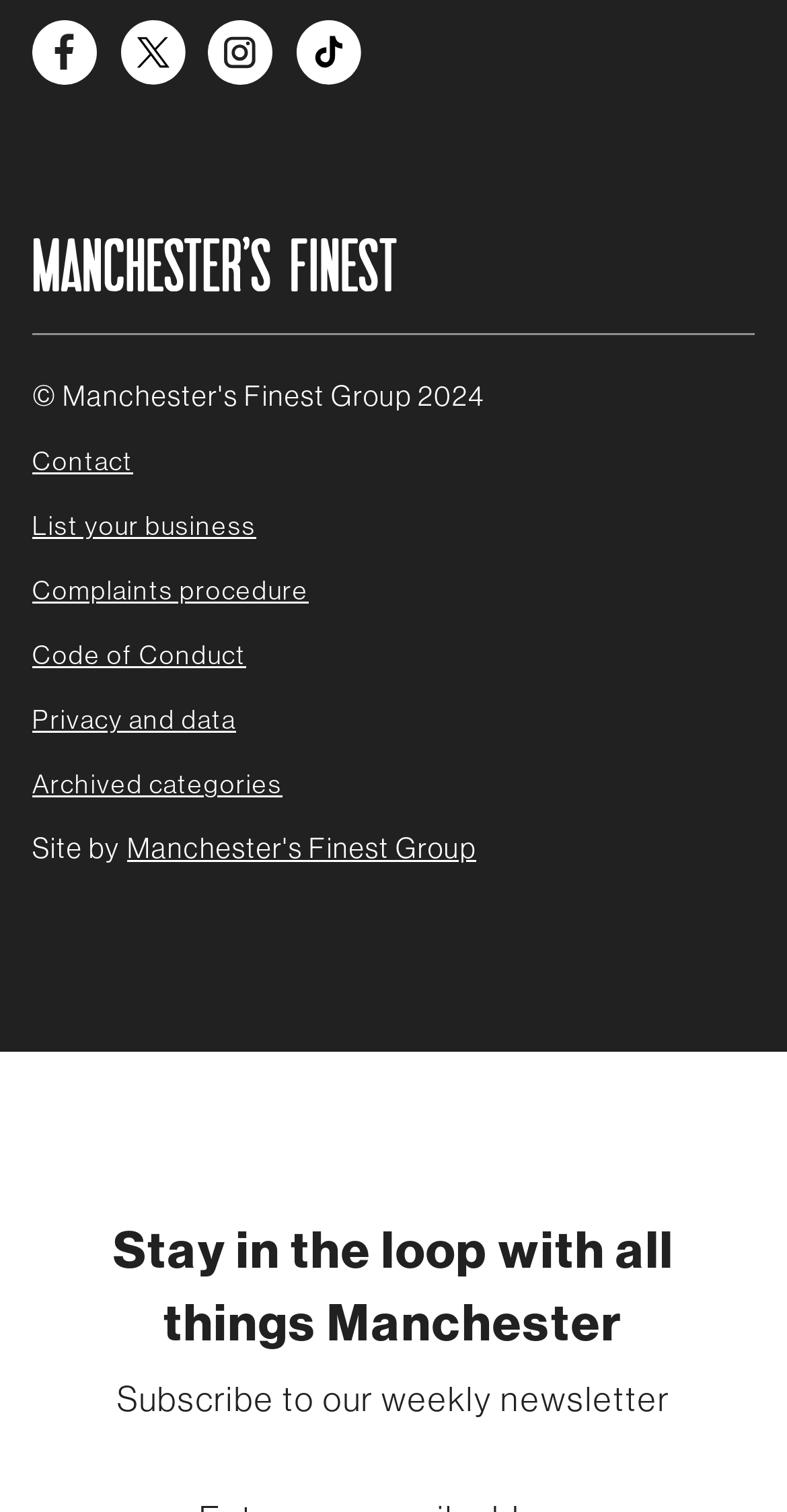How many links are there in the footer section?
Analyze the screenshot and provide a detailed answer to the question.

The footer section contains links to 'Contact', 'List your business', 'Complaints procedure', 'Code of Conduct', 'Privacy and data', and 'Archived categories', which can be counted by examining the link elements with y-coordinates greater than 0.29.